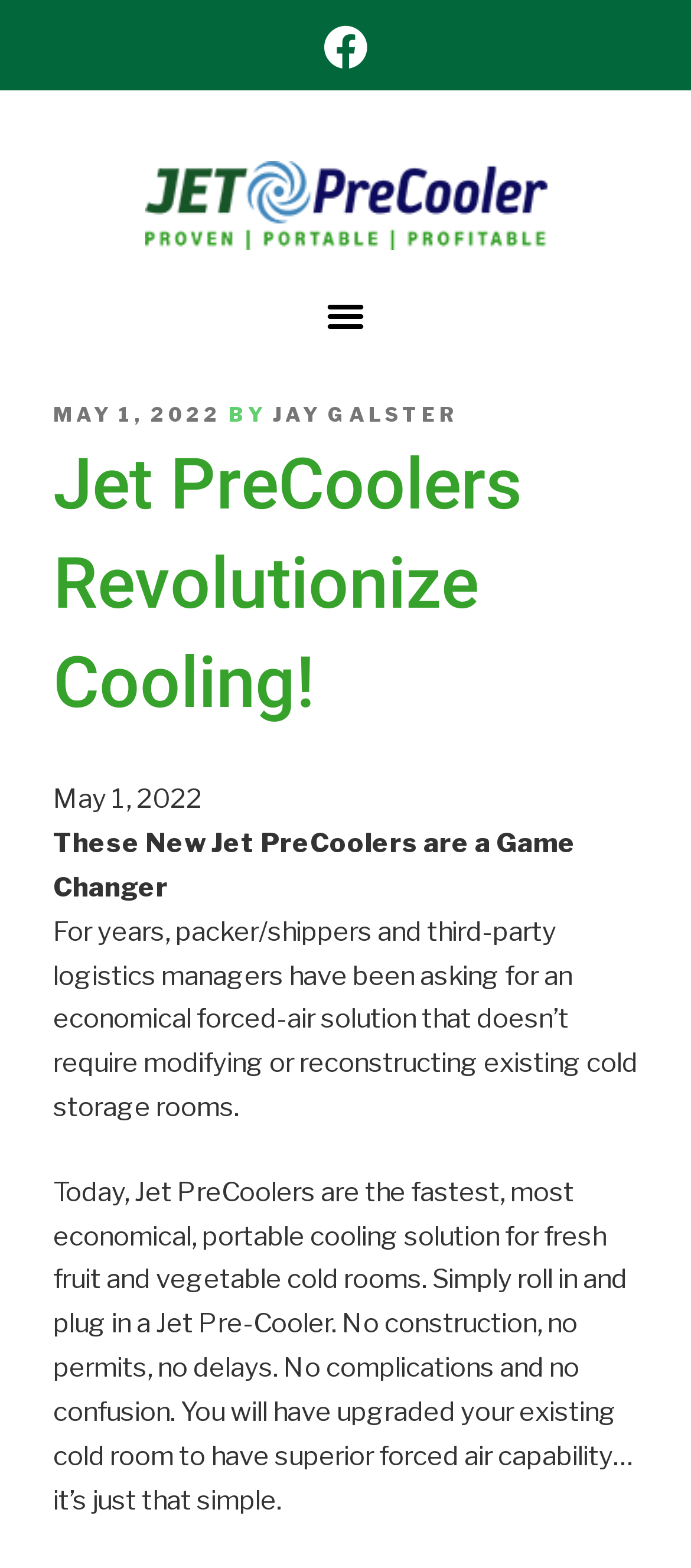Given the description "YouTube", determine the bounding box of the corresponding UI element.

None